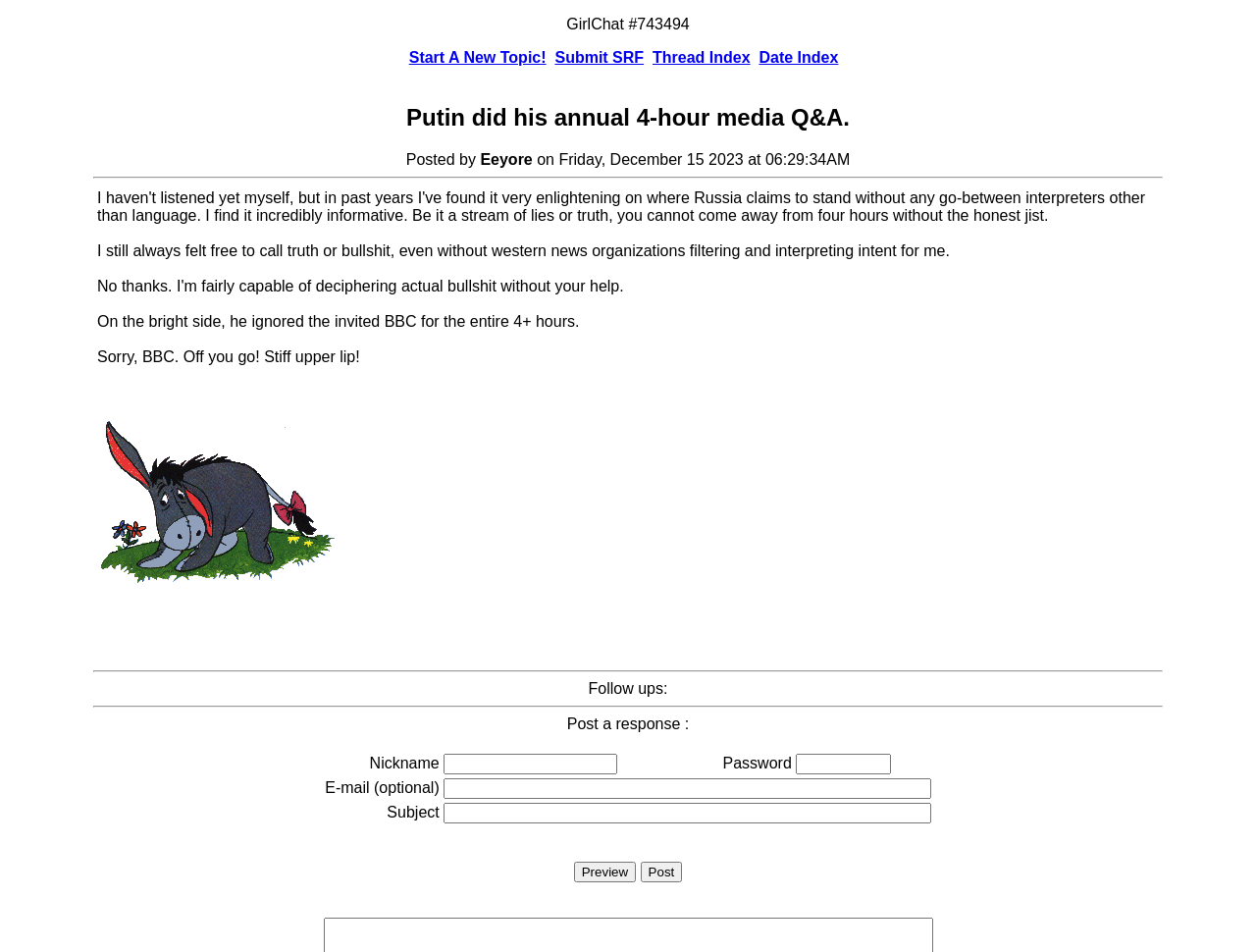What is the purpose of the textbox below 'Nickname'?
Please elaborate on the answer to the question with detailed information.

The textbox below 'Nickname' is likely used to enter a nickname or username for posting a response, as it is part of the form for submitting a post.